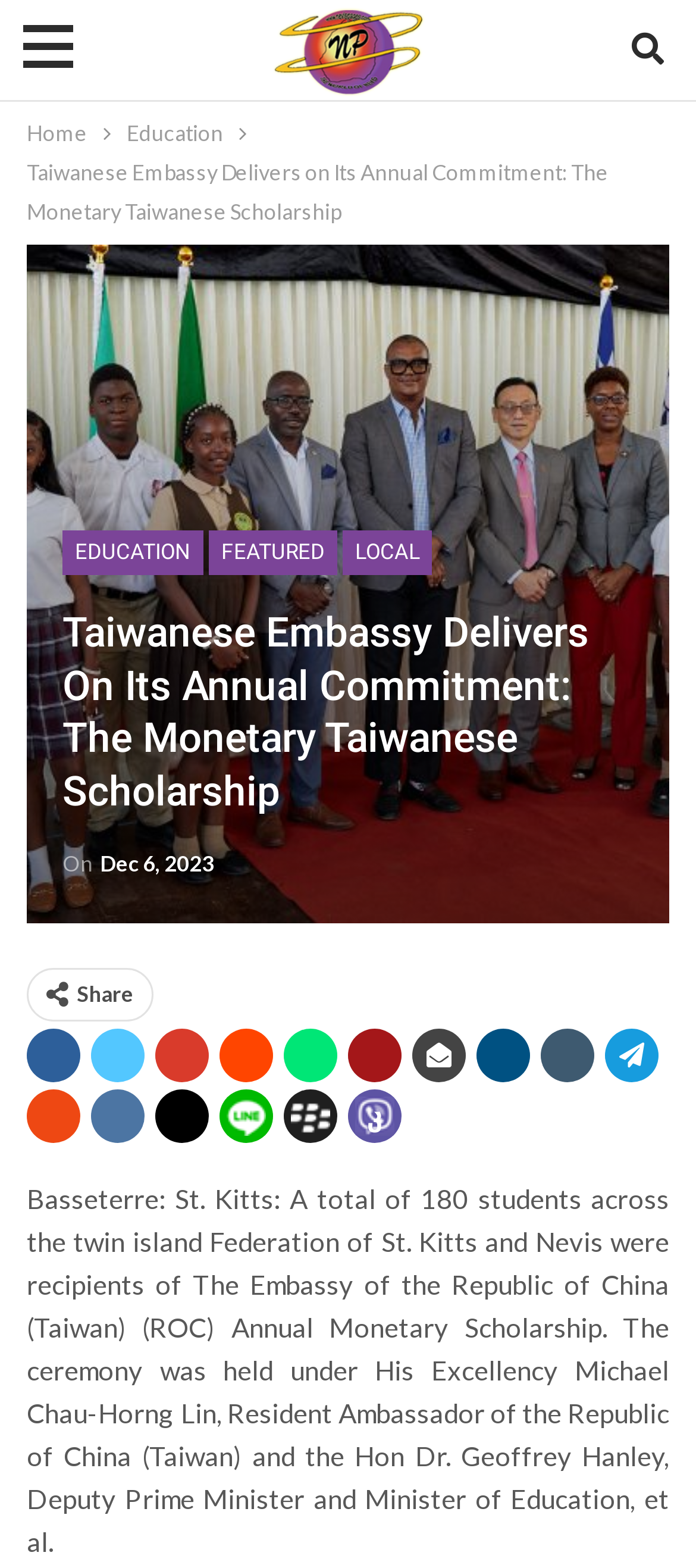Create an elaborate caption for the webpage.

The webpage appears to be a news article or blog post about the Taiwanese Embassy delivering on its annual commitment to provide monetary scholarships to students in St. Kitts and Nevis. 

At the top of the page, there is a navigation bar with links to "Home" and "Education". Below this, there is a heading that reads "Taiwanese Embassy Delivers on Its Annual Commitment: The Monetary Taiwanese Scholarship". 

To the right of the heading, there are several links categorized as "EDUCATION", "FEATURED", and "LOCAL". Below these links, there is a time stamp indicating that the article was published on December 6, 2023. 

The main content of the article is a block of text that describes the ceremony where the scholarships were awarded, mentioning the attendees, including the Resident Ambassador of the Republic of China (Taiwan) and the Deputy Prime Minister and Minister of Education. 

On the left side of the page, there are several social media links, represented by icons, allowing users to share the article. At the very top of the page, there is a link to the website "NevisPages.com" accompanied by a small image of the website's logo.